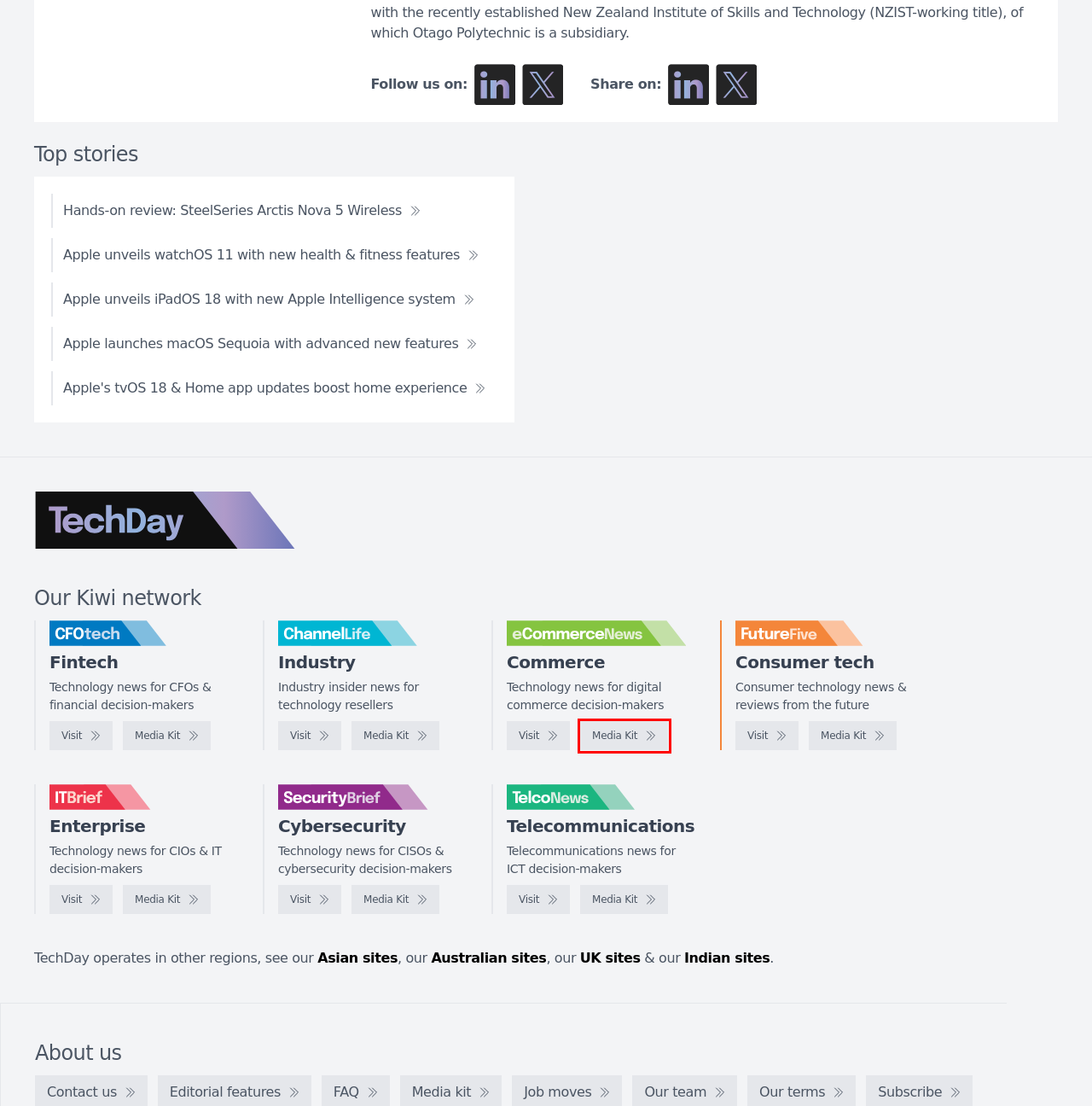Given a webpage screenshot with a red bounding box around a UI element, choose the webpage description that best matches the new webpage after clicking the element within the bounding box. Here are the candidates:
A. TelcoNews New Zealand - Media kit
B. IT Brief New Zealand - Technology news for CIOs & IT decision-makers
C. ChannelLife New Zealand - Media kit
D. eCommerceNews New Zealand - Media kit
E. TelcoNews New Zealand - Telecommunications news for ICT decision-makers
F. ChannelLife New Zealand - Industry insider news for technology resellers
G. eCommerceNews New Zealand - Technology news for digital commerce decision-makers
H. TechDay Australia - Australia's technology news network

D